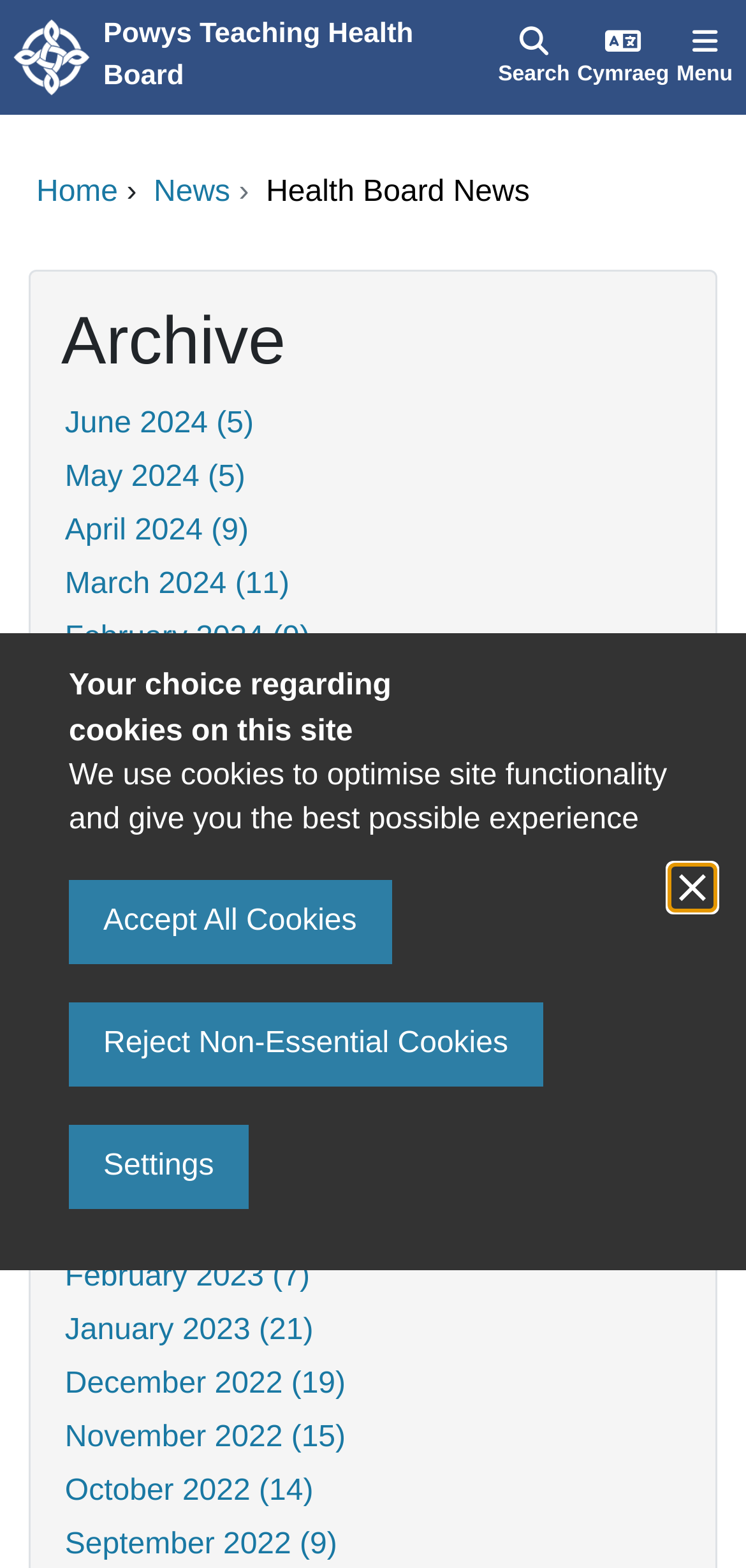Find the bounding box coordinates for the area that must be clicked to perform this action: "Switch to Cymraeg".

[0.769, 0.0, 0.902, 0.073]